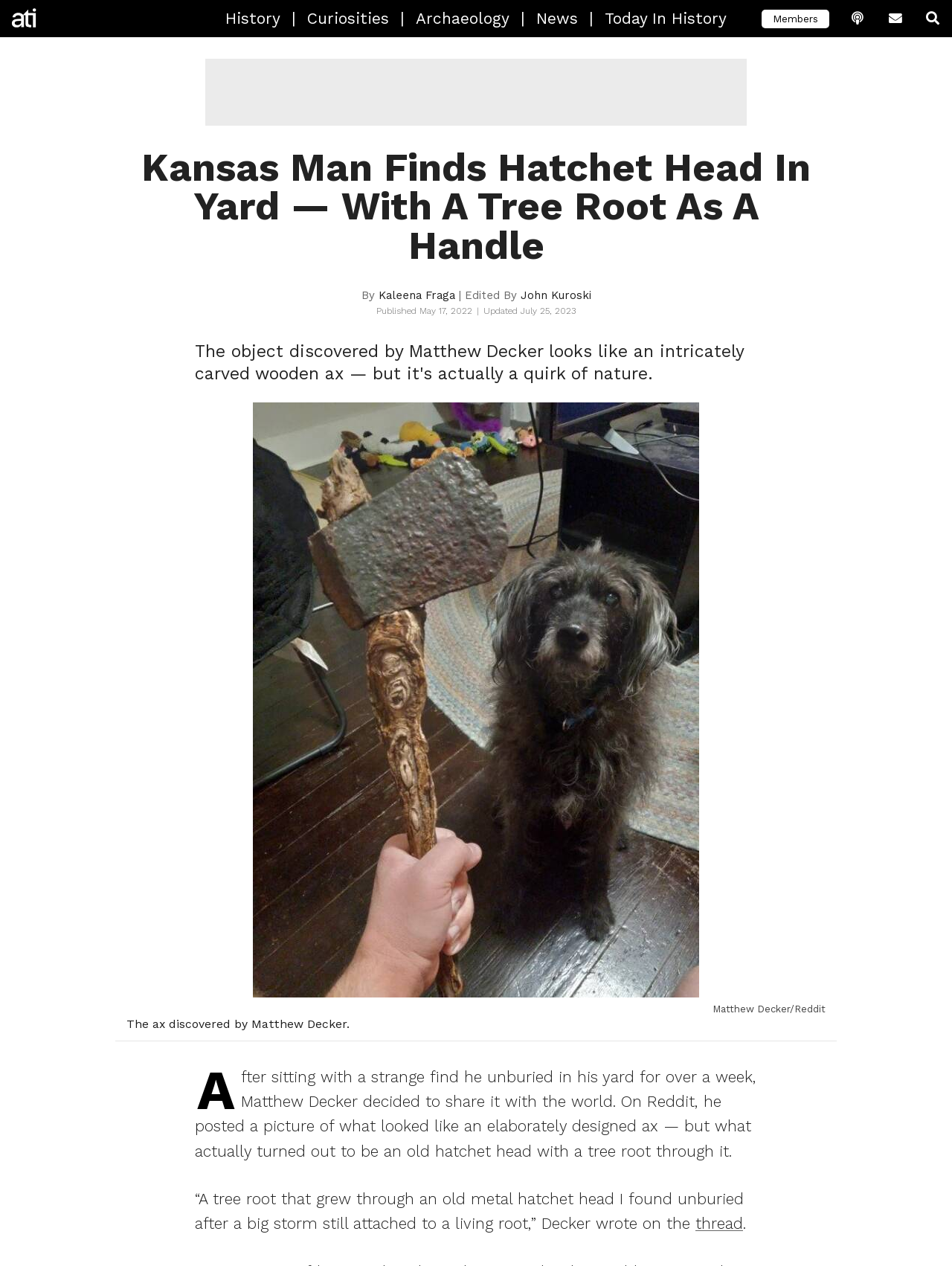Identify the bounding box coordinates of the clickable section necessary to follow the following instruction: "View the 'History' category". The coordinates should be presented as four float numbers from 0 to 1, i.e., [left, top, right, bottom].

[0.225, 0.0, 0.306, 0.029]